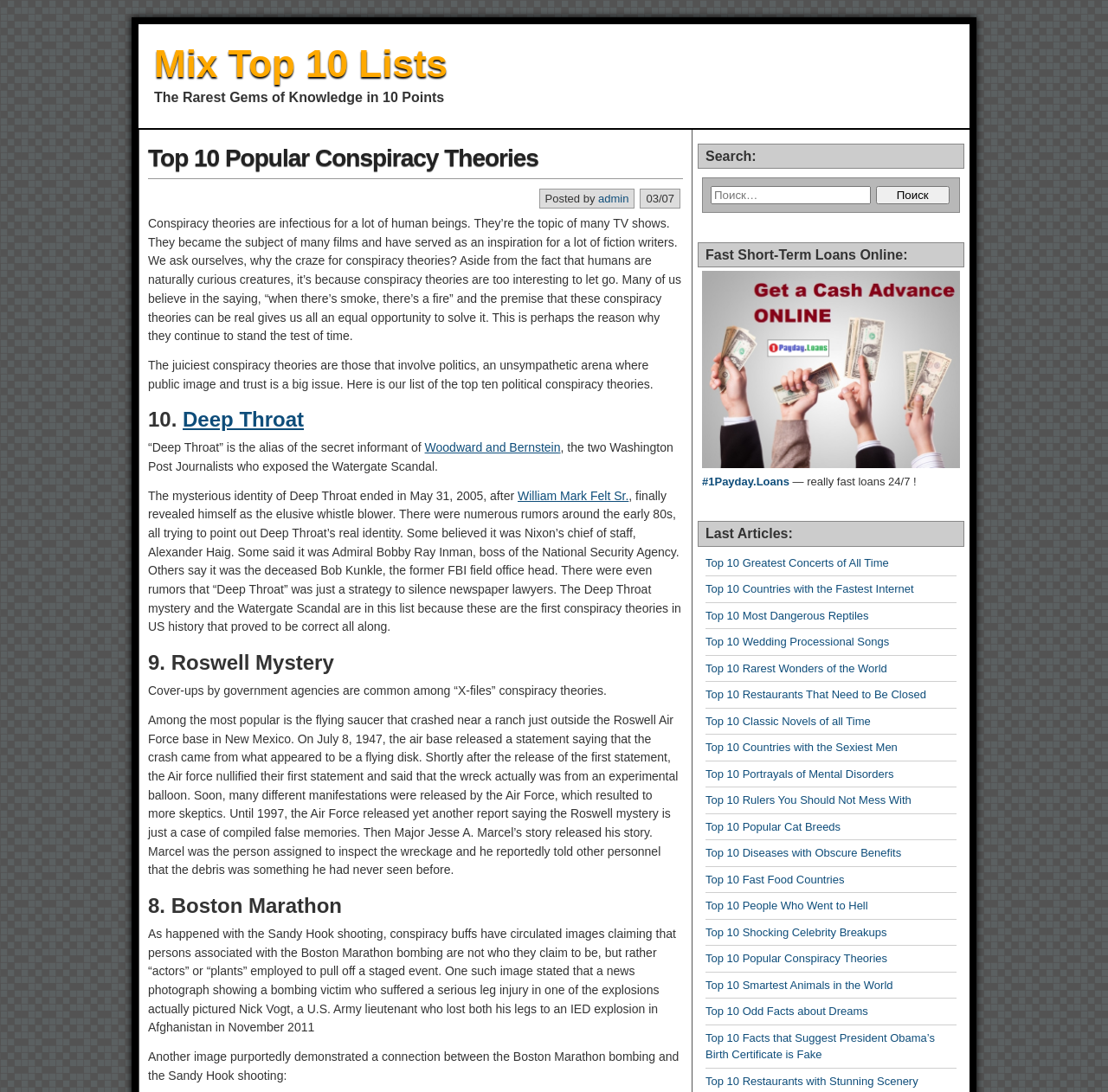Specify the bounding box coordinates of the element's region that should be clicked to achieve the following instruction: "Search for something". The bounding box coordinates consist of four float numbers between 0 and 1, in the format [left, top, right, bottom].

[0.634, 0.163, 0.866, 0.195]